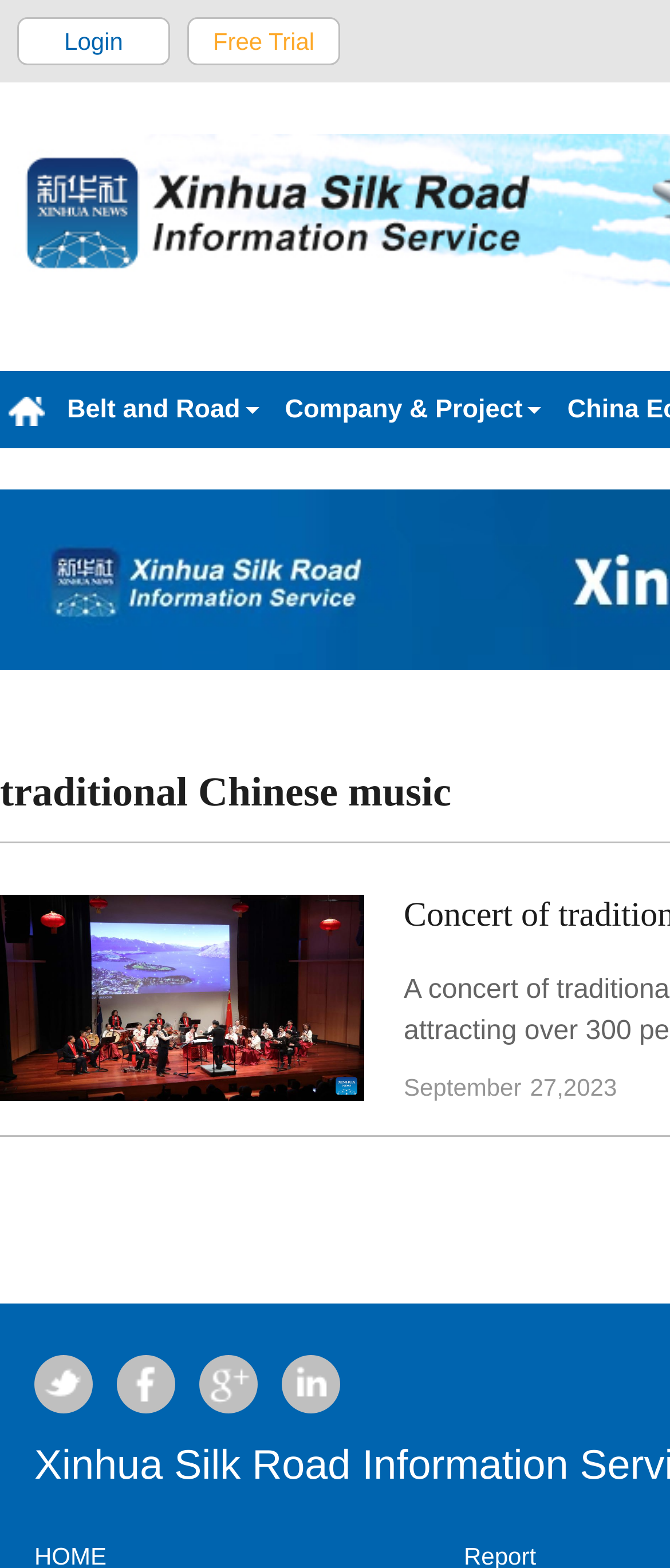Explain the webpage's design and content in an elaborate manner.

The webpage is about traditional Chinese music provided by Xinhua Silk Road, which is the Belt and Road Portal of Xinhua News Agency. At the top left corner, there are two links, "Login" and "Free Trial", positioned side by side. Below them, there is a horizontal navigation menu with four links: "Xinhua Silk Road Homepage", "Belt and Road", "Company & Project", and "traditional Chinese music". The "Xinhua Silk Road Homepage" link has an accompanying image.

In the middle section of the page, there is a prominent link to "traditional Chinese music". Below this link, there is a date display showing "September, 2023".

At the bottom of the page, there are four social media links: "Twitter", "Facebook", "Google+", and "Linkedin", each accompanied by its respective icon. These links are positioned in a row, from left to right.